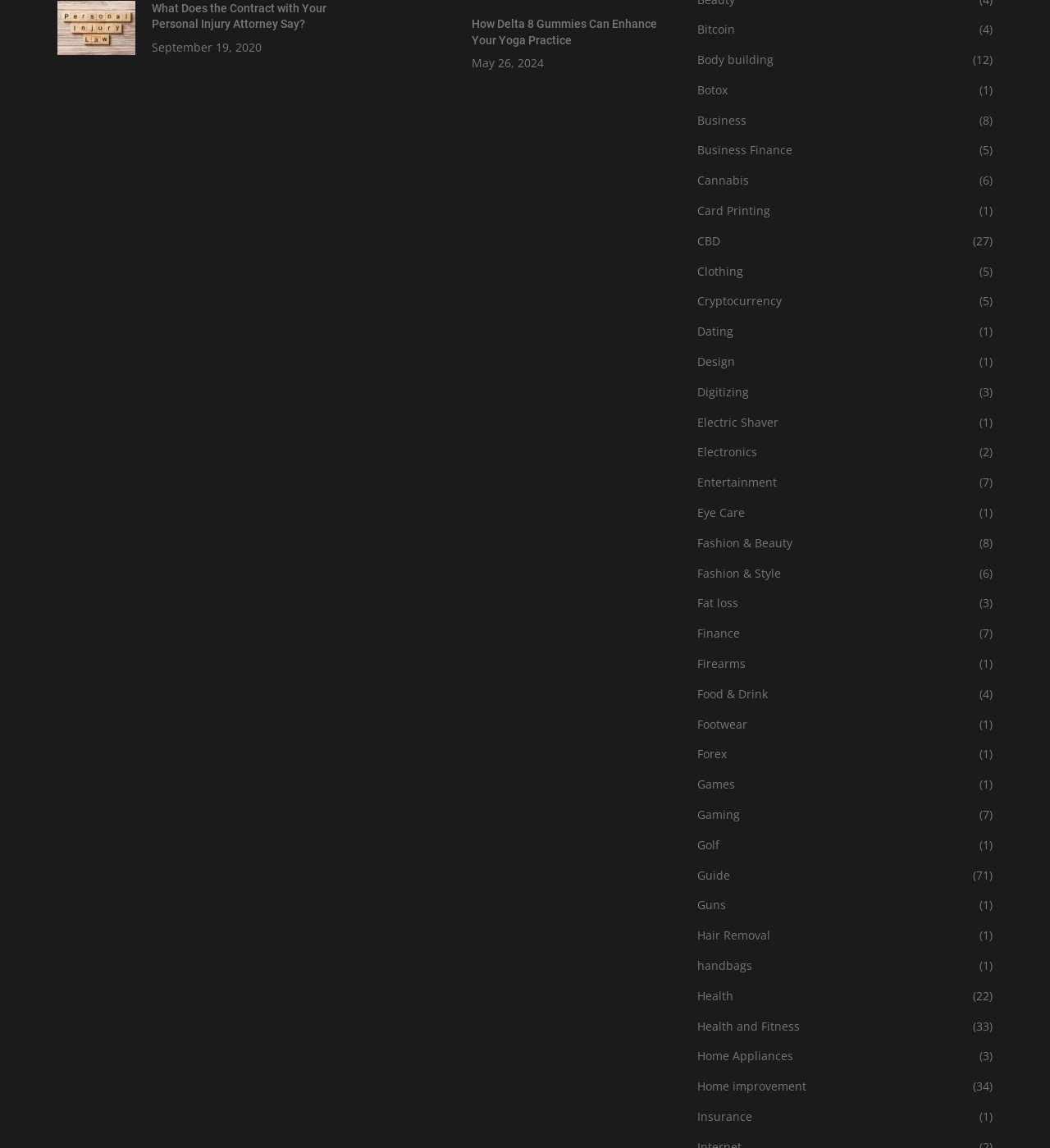Please mark the clickable region by giving the bounding box coordinates needed to complete this instruction: "Find out about Health and Fitness".

[0.664, 0.887, 0.762, 0.9]